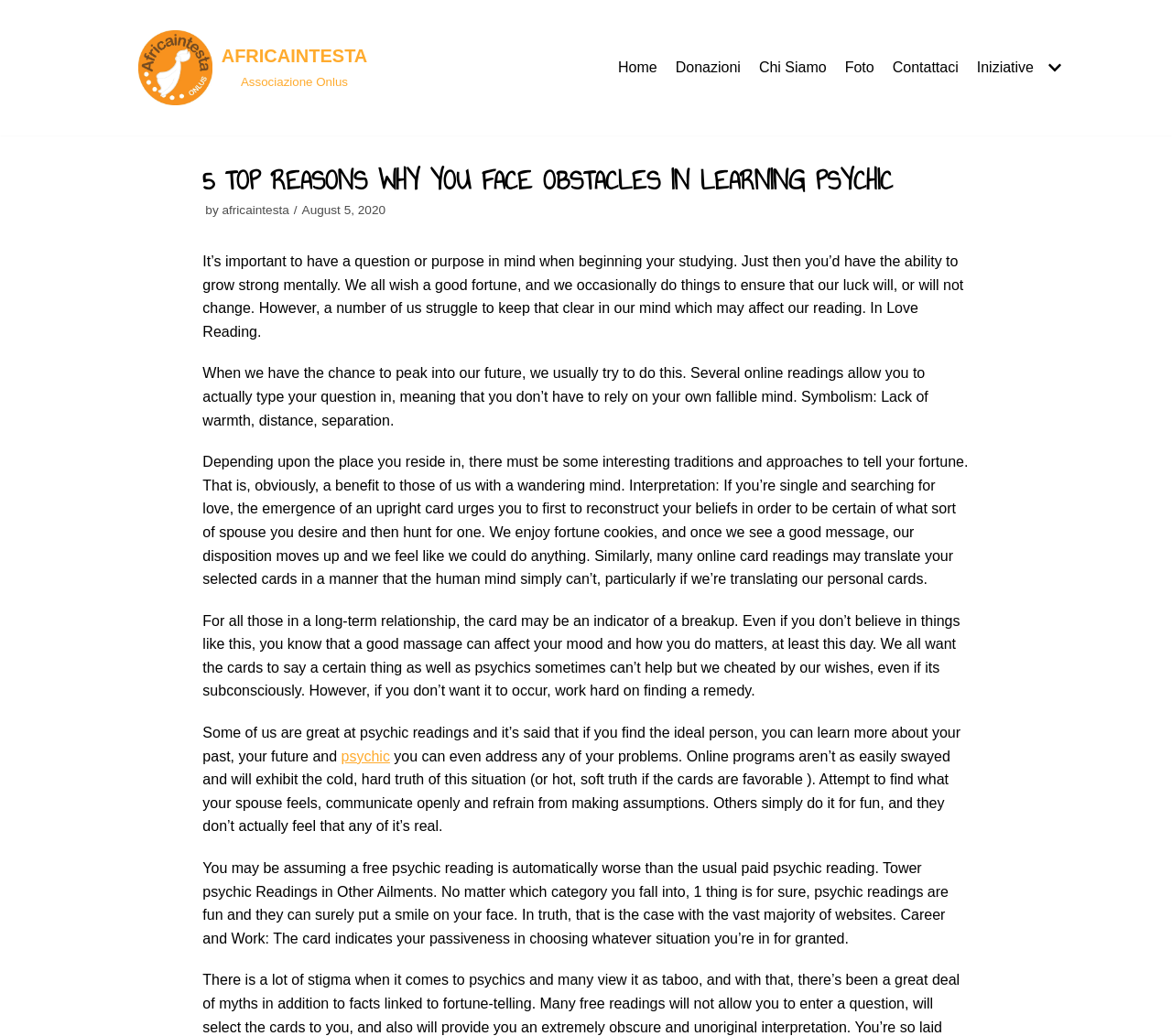Give a detailed explanation of the elements present on the webpage.

The webpage is about an article titled "5 Top Reasons Why You Face Obstacles In Learning Psychic" from AFRICAINTESTA. At the top left corner, there is a link to "Skip to content". Next to it, there is a link to the website's name, "AFRICAINTESTA", with a description "Associazione Onlus" below it. 

On the top right side, there is a navigation menu labeled "Primary Menu" with 7 links: "Home", "Donazioni", "Chi Siamo", "Foto", "Contattaci", and "Iniziative Dropdown" with a dropdown icon. 

Below the navigation menu, there is a heading that repeats the article title, followed by the author's name "africaintesta" and the publication date "August 5, 2020". 

The main content of the article is divided into 5 paragraphs. The first paragraph discusses the importance of having a clear question or purpose in mind when studying psychic readings. The second paragraph talks about how online readings can help provide clear answers. The third paragraph mentions different traditions and approaches to telling one's fortune. The fourth paragraph interprets the meaning of certain cards in a reading, including the possibility of a breakup. The fifth paragraph discusses the benefits of online psychic readings, including their ability to provide an unbiased and honest assessment of a situation.

Throughout the article, there are links to related topics, such as "psychic" and "Tower psychic Readings in Other Ailments".